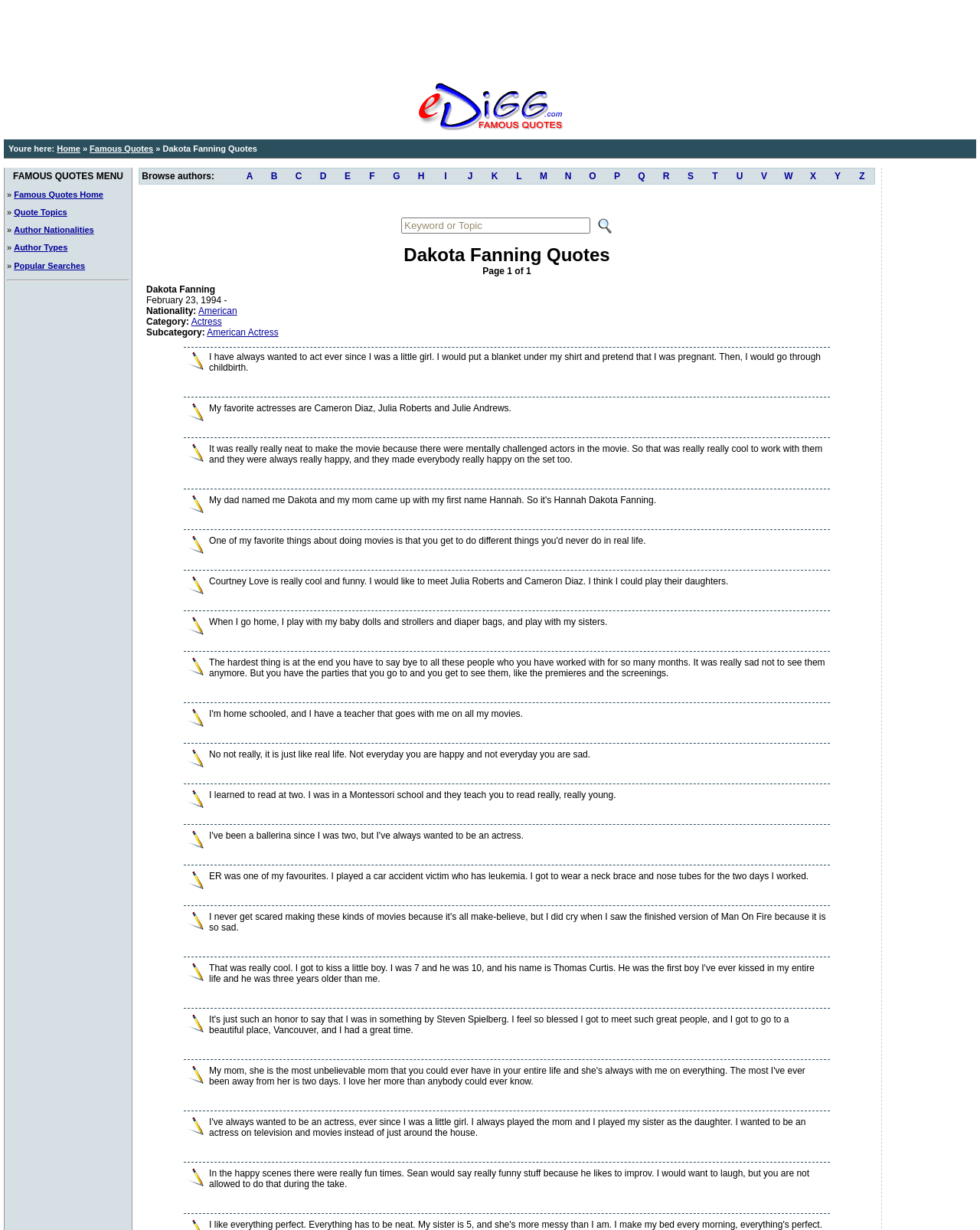Generate a thorough description of the webpage.

This webpage is dedicated to Dakota Fanning Quotes. At the top, there is an advertisement iframe. Below it, there is a layout table with several rows. The first row contains a link and an image. The second row has an image, and the third row has a breadcrumb navigation with links to "Home", "Famous Quotes", and "Dakota Fanning Quotes". 

The fourth row has two images, and the fifth row has an image, an iframe for an advertisement, and several links to "Famous Quotes Home", "Quote Topics", "Author Nationalities", "Author Types", and "Popular Searches". There is also a horizontal separator line in this row.

Below the separator line, there is a layout table with a single row containing 26 layout table cells. Each cell has a link to a different author's name, ranging from "A" to "W". These links are arranged horizontally across the page.